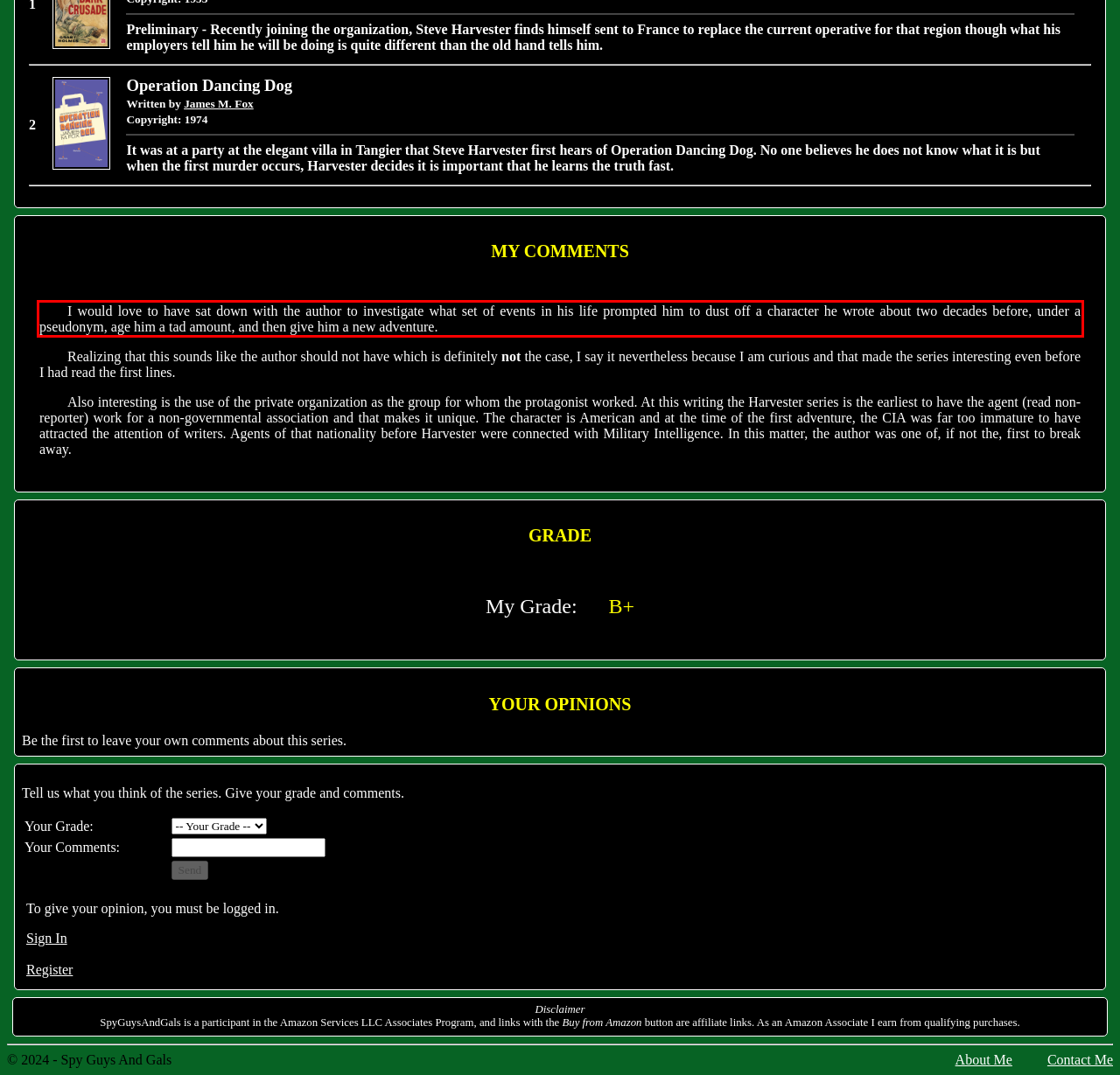Look at the webpage screenshot and recognize the text inside the red bounding box.

I would love to have sat down with the author to investigate what set of events in his life prompted him to dust off a character he wrote about two decades before, under a pseudonym, age him a tad amount, and then give him a new adventure.